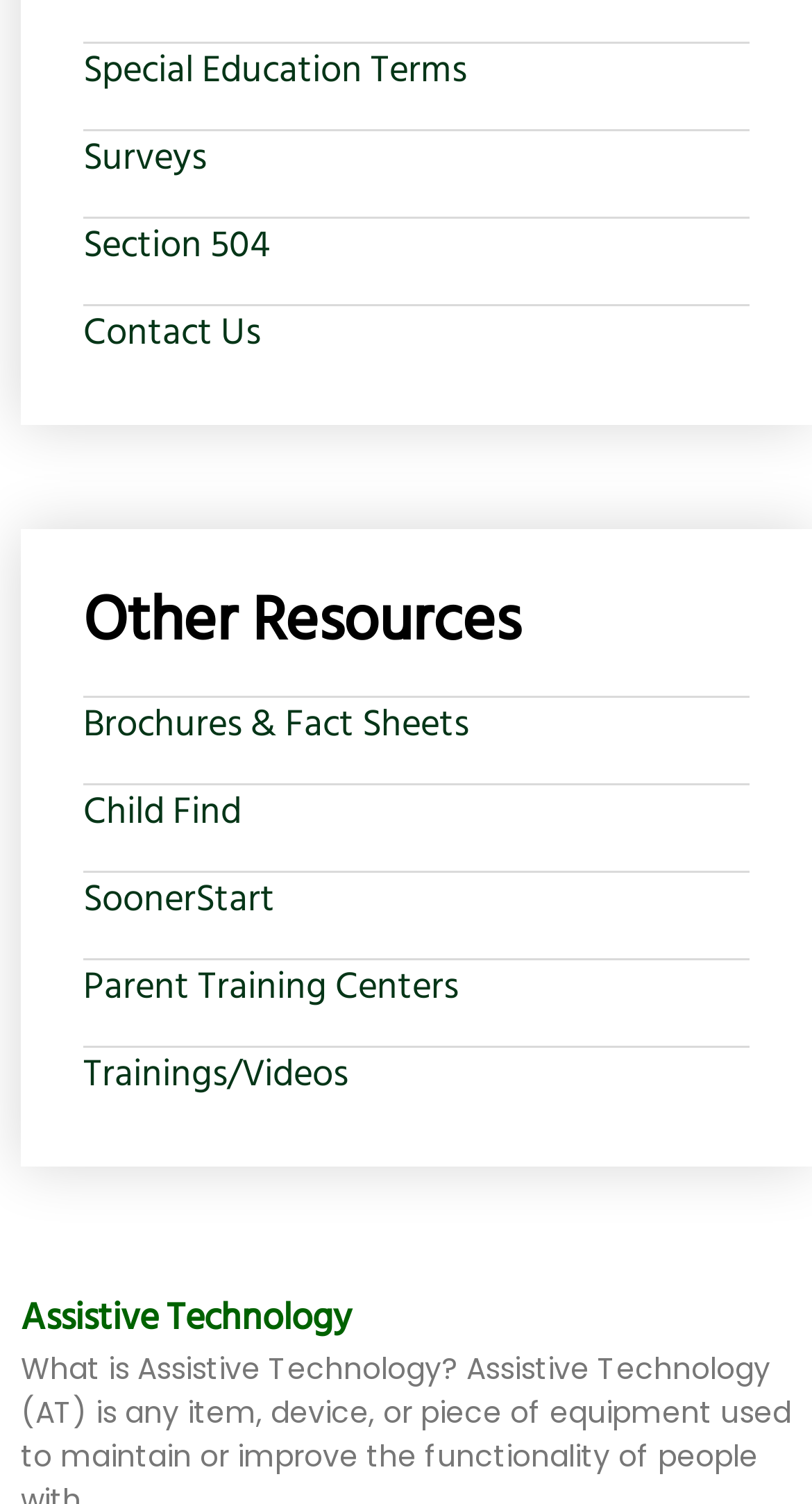Please predict the bounding box coordinates (top-left x, top-left y, bottom-right x, bottom-right y) for the UI element in the screenshot that fits the description: Brochures & Fact Sheets

[0.103, 0.463, 0.577, 0.503]